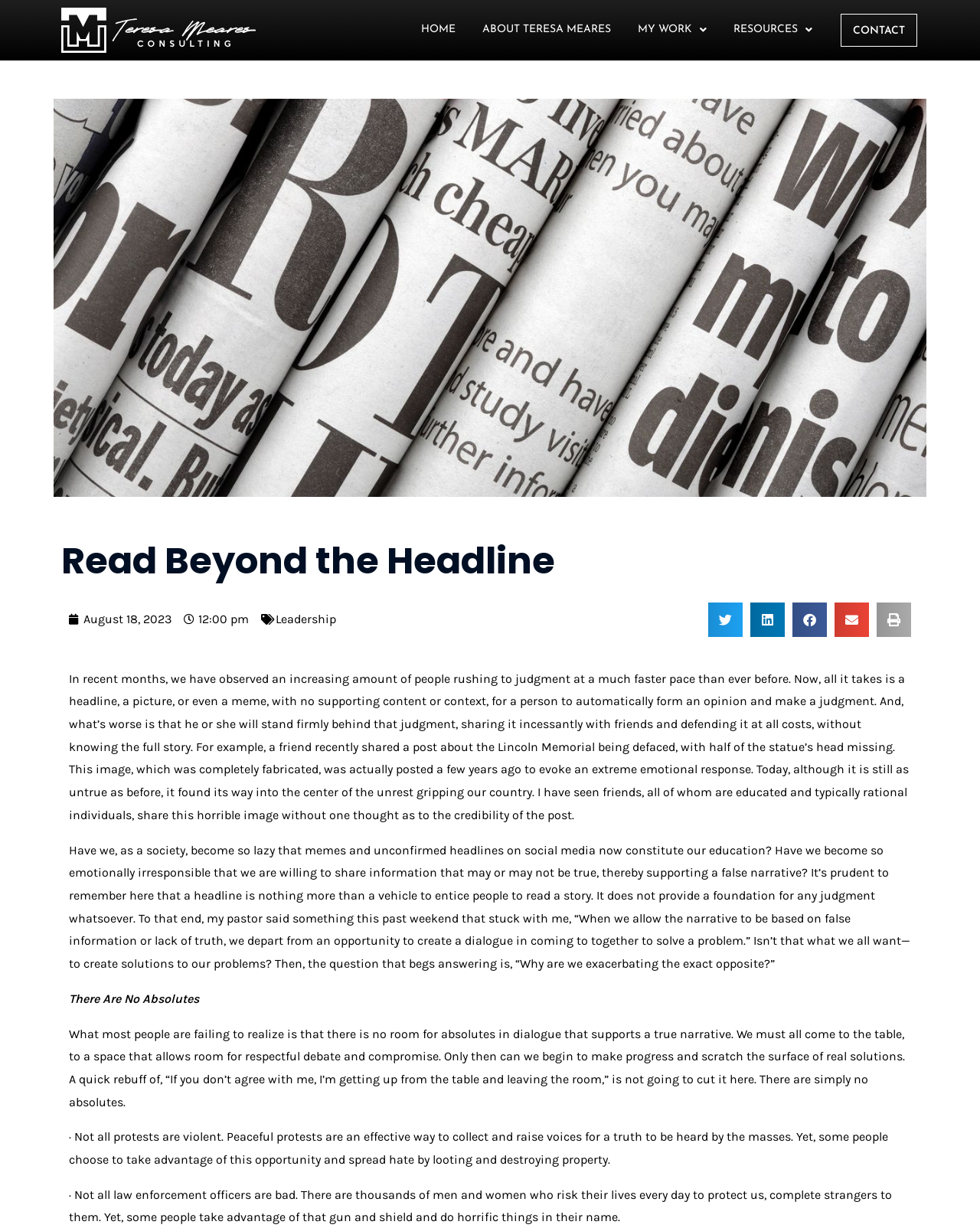Using the webpage screenshot and the element description MY WORK, determine the bounding box coordinates. Specify the coordinates in the format (top-left x, top-left y, bottom-right x, bottom-right y) with values ranging from 0 to 1.

[0.651, 0.015, 0.721, 0.034]